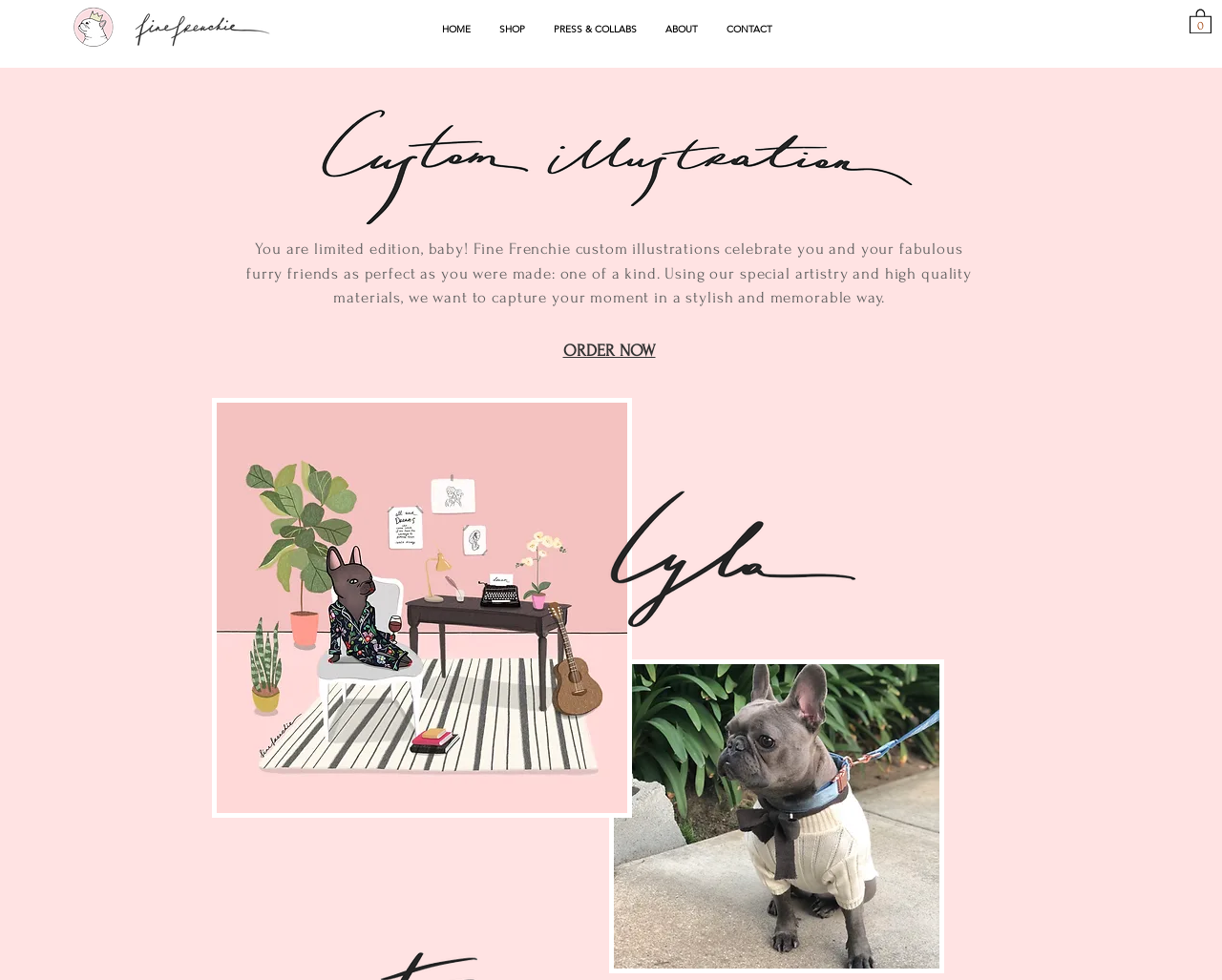Answer the following query with a single word or phrase:
How many items are in the cart?

0